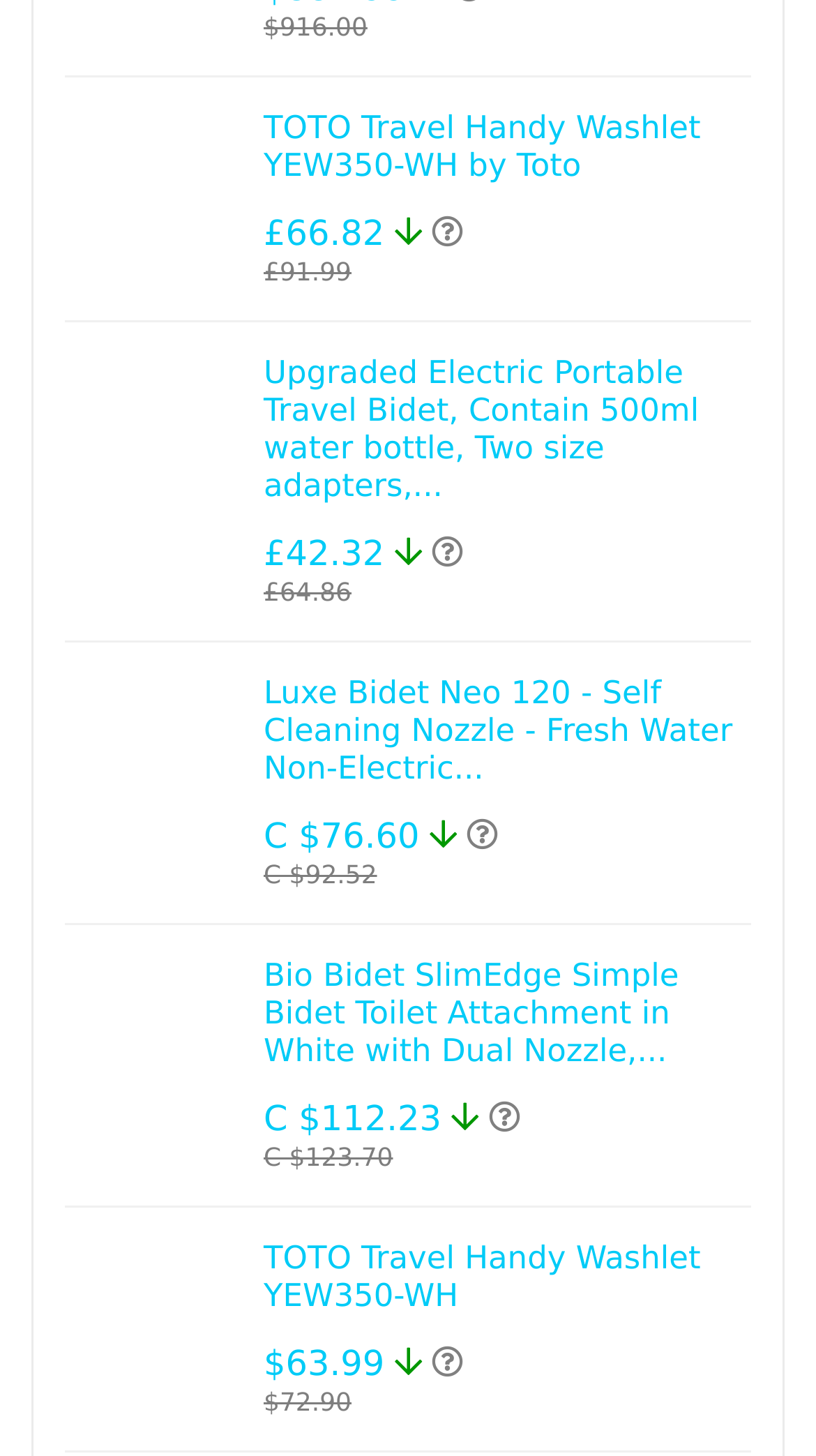Locate the bounding box coordinates of the element's region that should be clicked to carry out the following instruction: "Explore Bio Bidet SlimEdge Simple Bidet Toilet Attachment". The coordinates need to be four float numbers between 0 and 1, i.e., [left, top, right, bottom].

[0.323, 0.656, 0.832, 0.734]